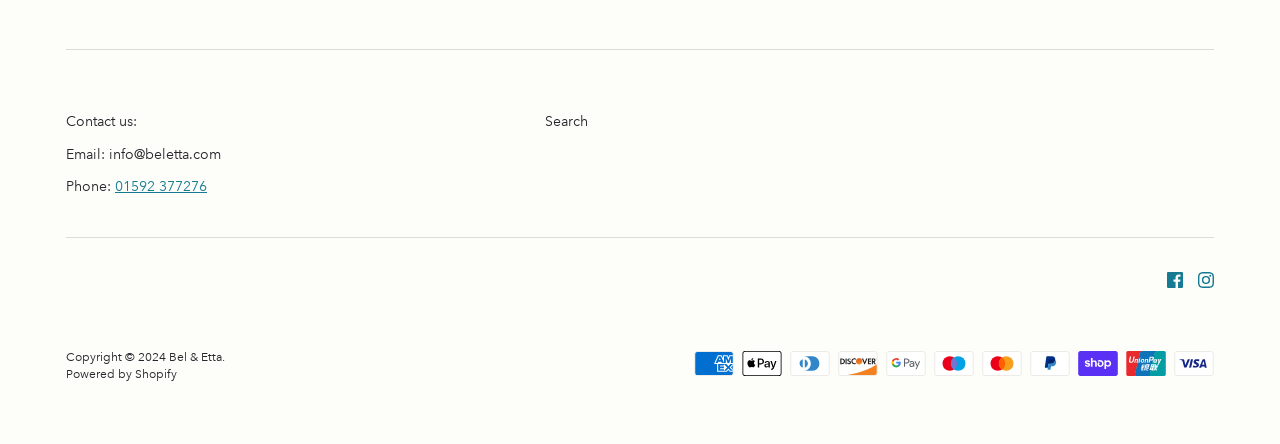What social media platforms are linked in the footer?
Answer the question with as much detail as possible.

I found the social media links by looking at the footer section, where I saw links to 'Facebook' and 'Instagram'.